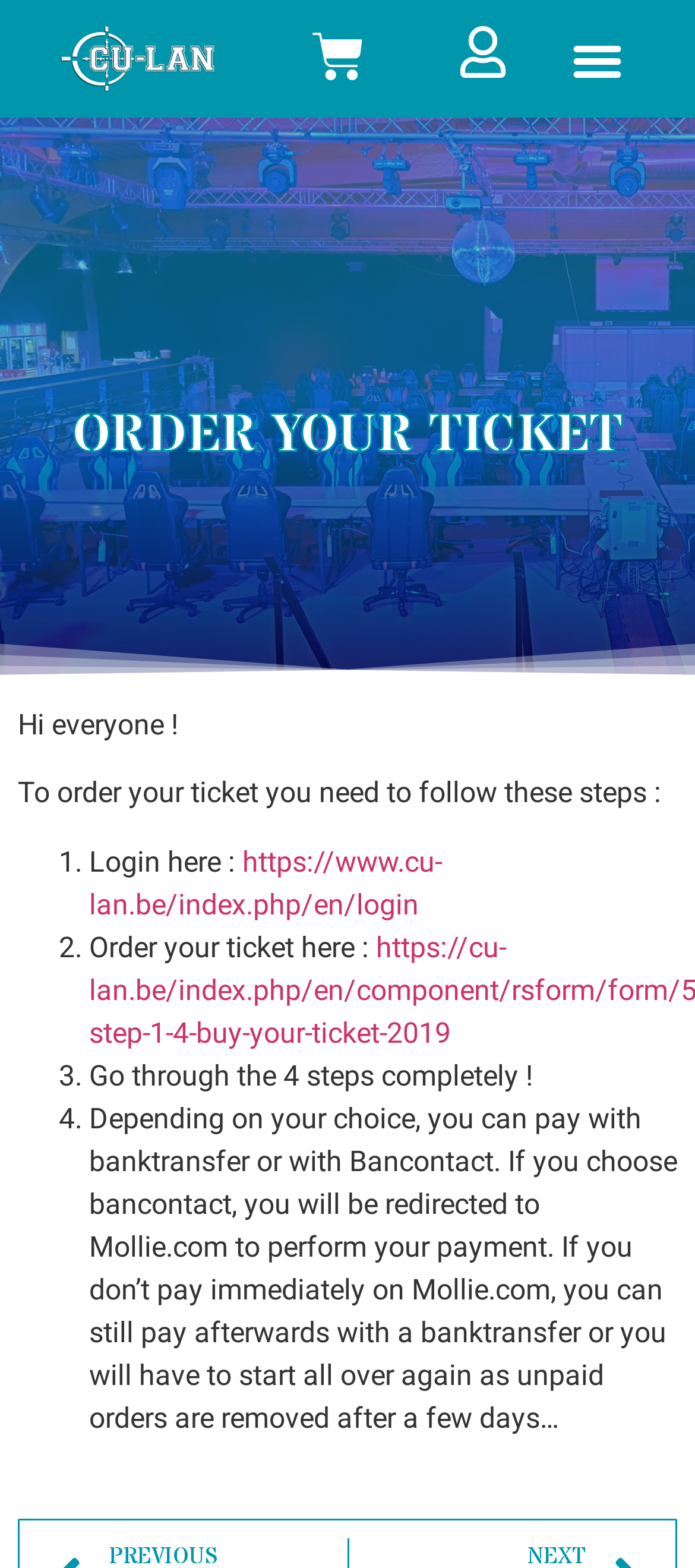What is the first step to order a ticket?
Please provide a comprehensive and detailed answer to the question.

The first step to order a ticket is to login, as indicated by the text '1. Login here :' and the corresponding link to the login page.